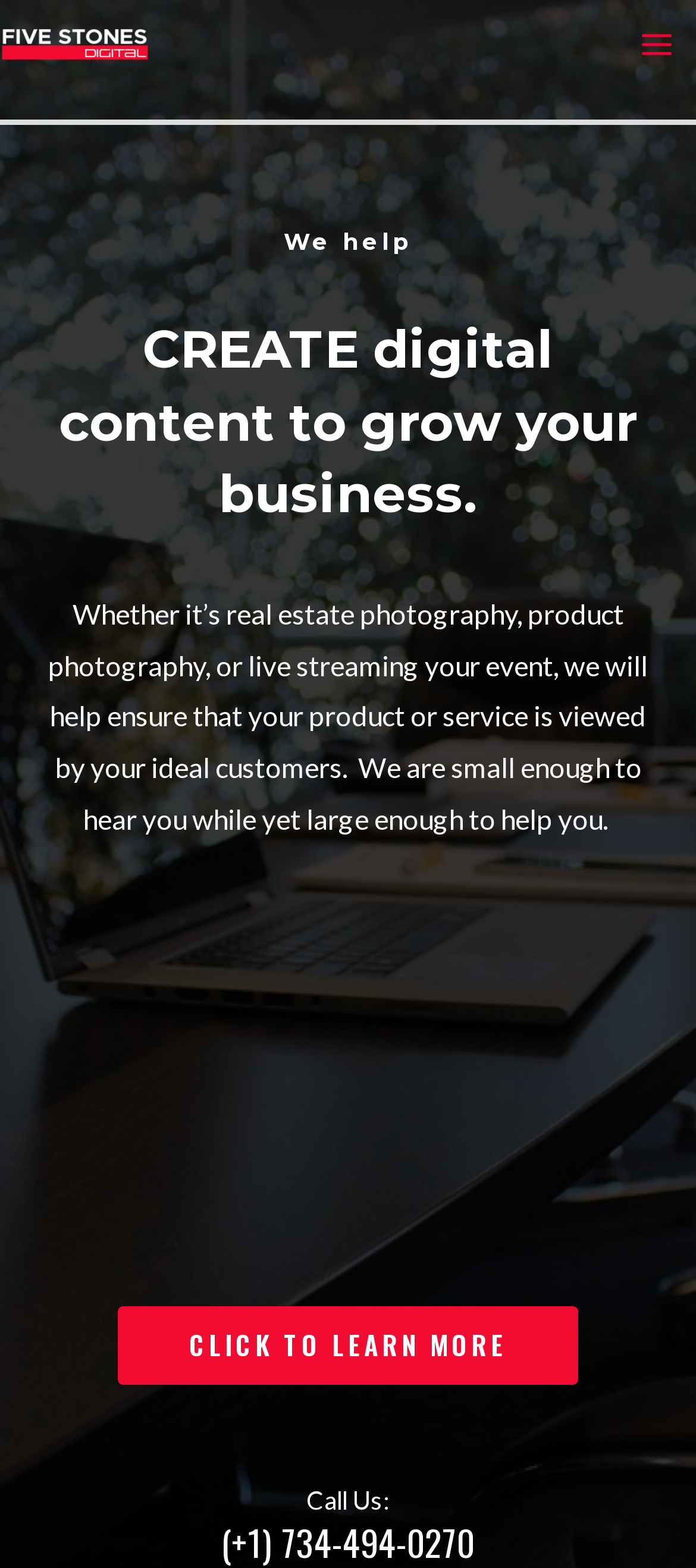Provide a short answer using a single word or phrase for the following question: 
How can I learn more about the company?

Click to learn more